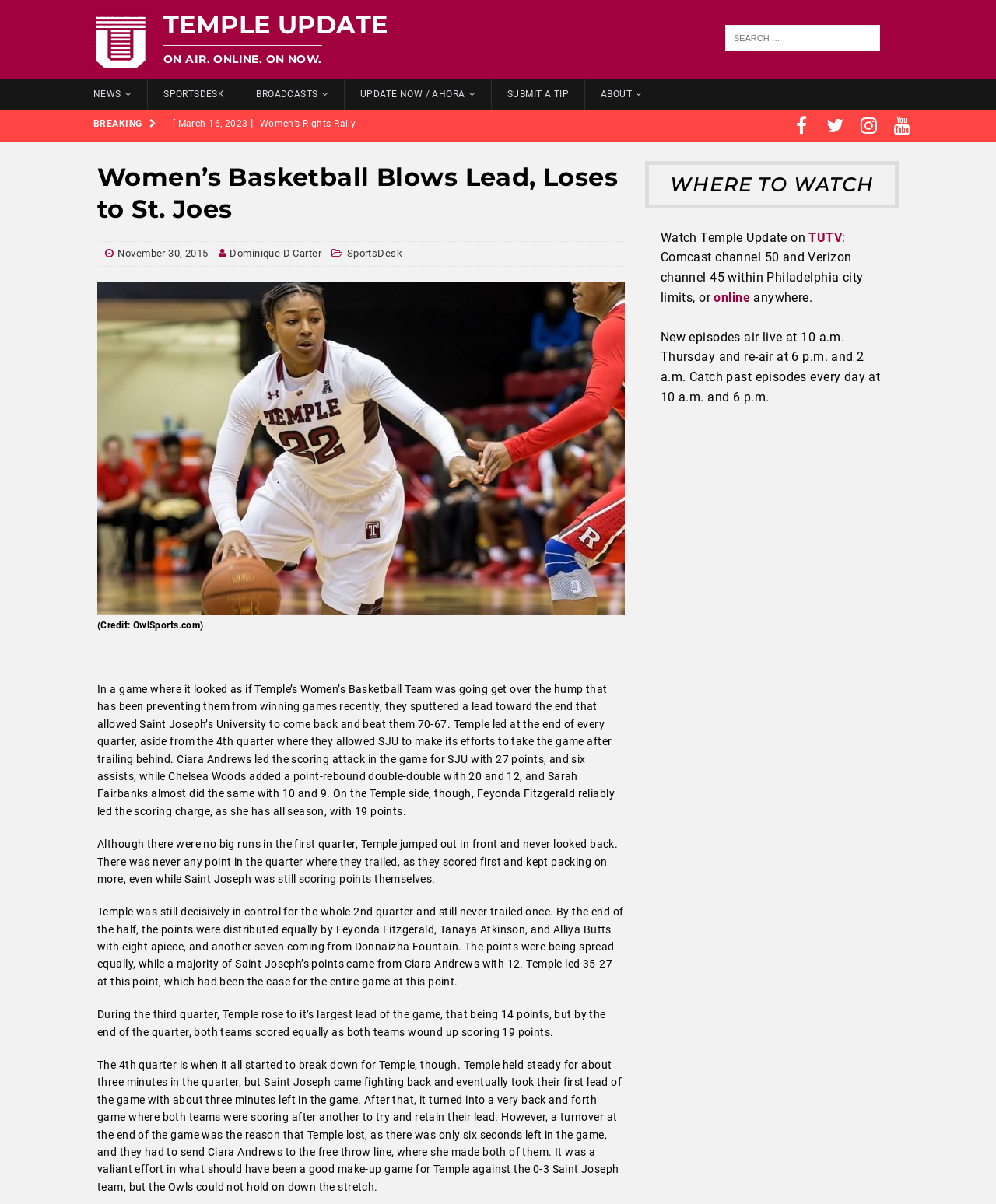Please answer the following question using a single word or phrase: 
How many points did Feyonda Fitzgerald score?

19 points